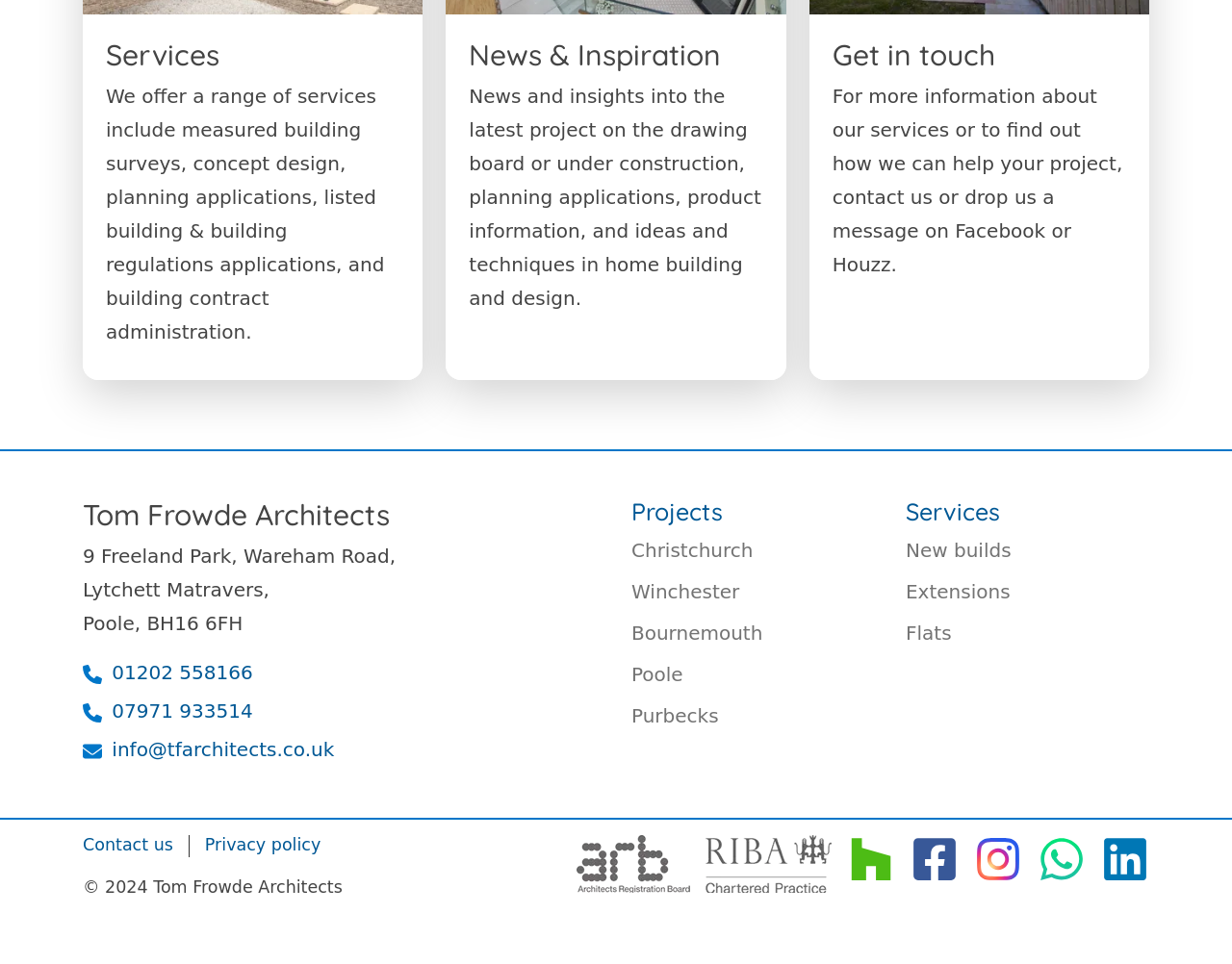Identify the bounding box coordinates for the UI element described as follows: "01202 558166". Ensure the coordinates are four float numbers between 0 and 1, formatted as [left, top, right, bottom].

[0.091, 0.686, 0.205, 0.71]